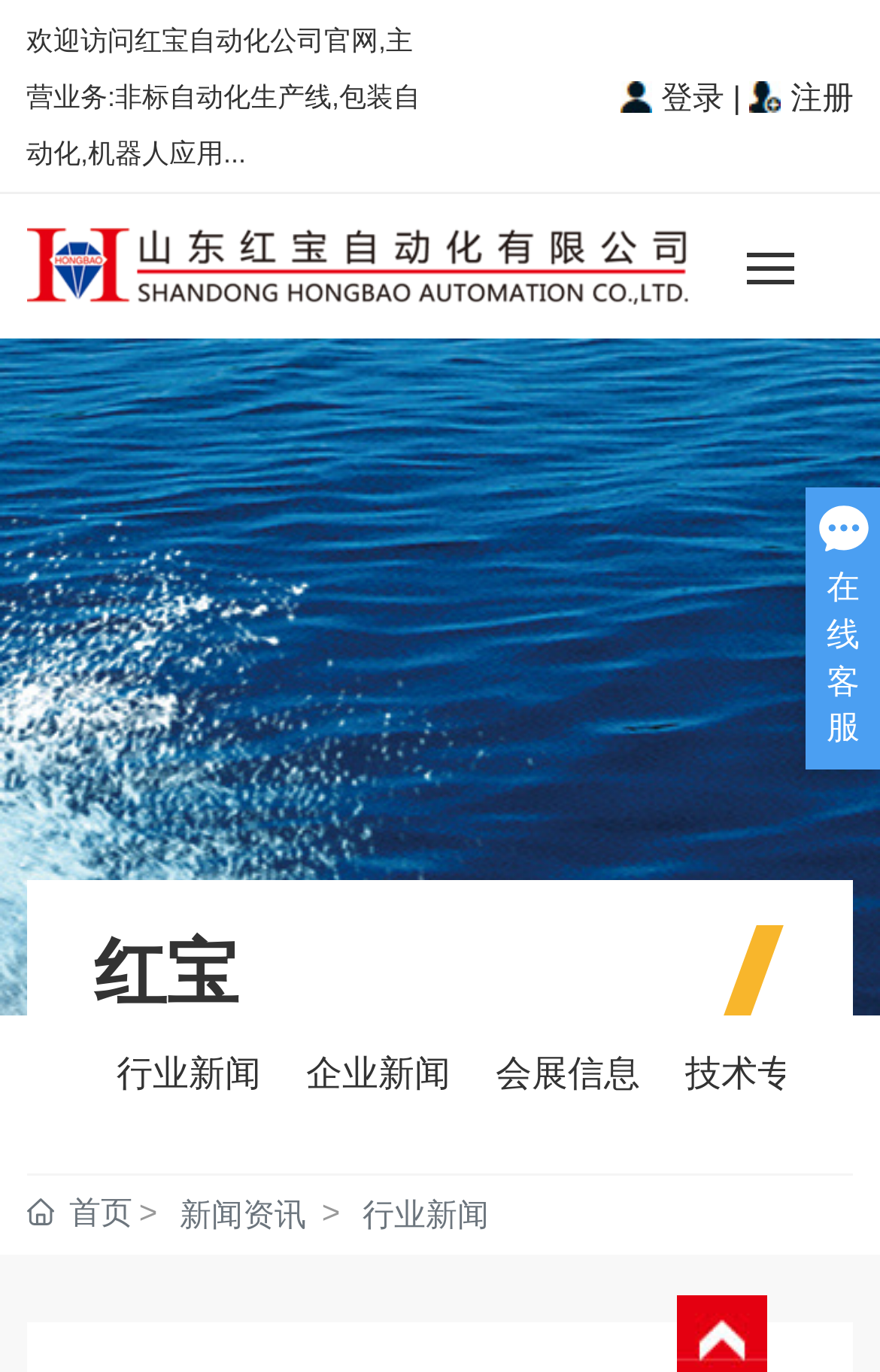Provide a one-word or one-phrase answer to the question:
What is the function of the 'TOP' button?

Go to top of page